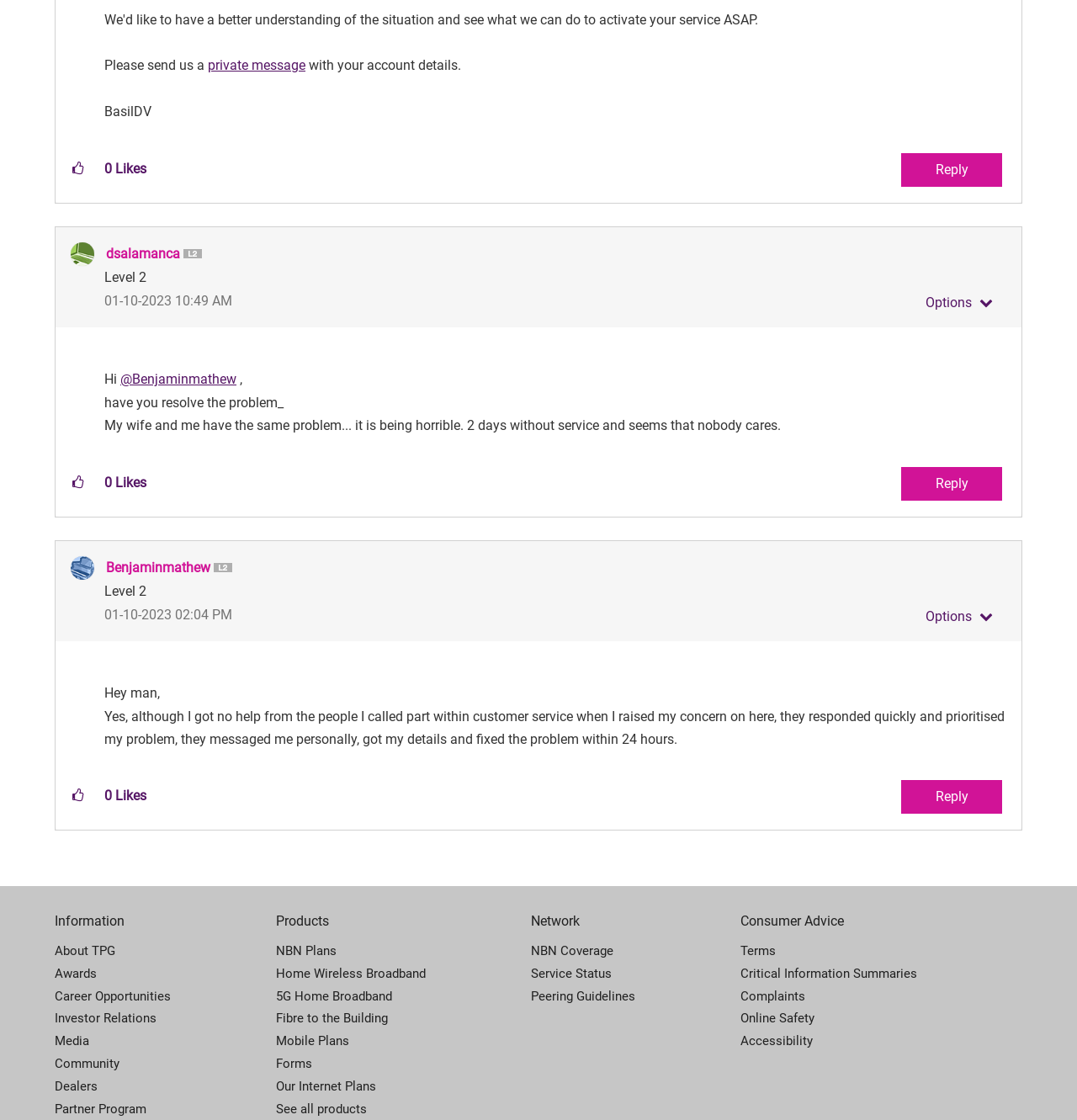Find the bounding box coordinates for the area you need to click to carry out the instruction: "Click to reply to the post". The coordinates should be four float numbers between 0 and 1, indicated as [left, top, right, bottom].

[0.837, 0.137, 0.93, 0.167]